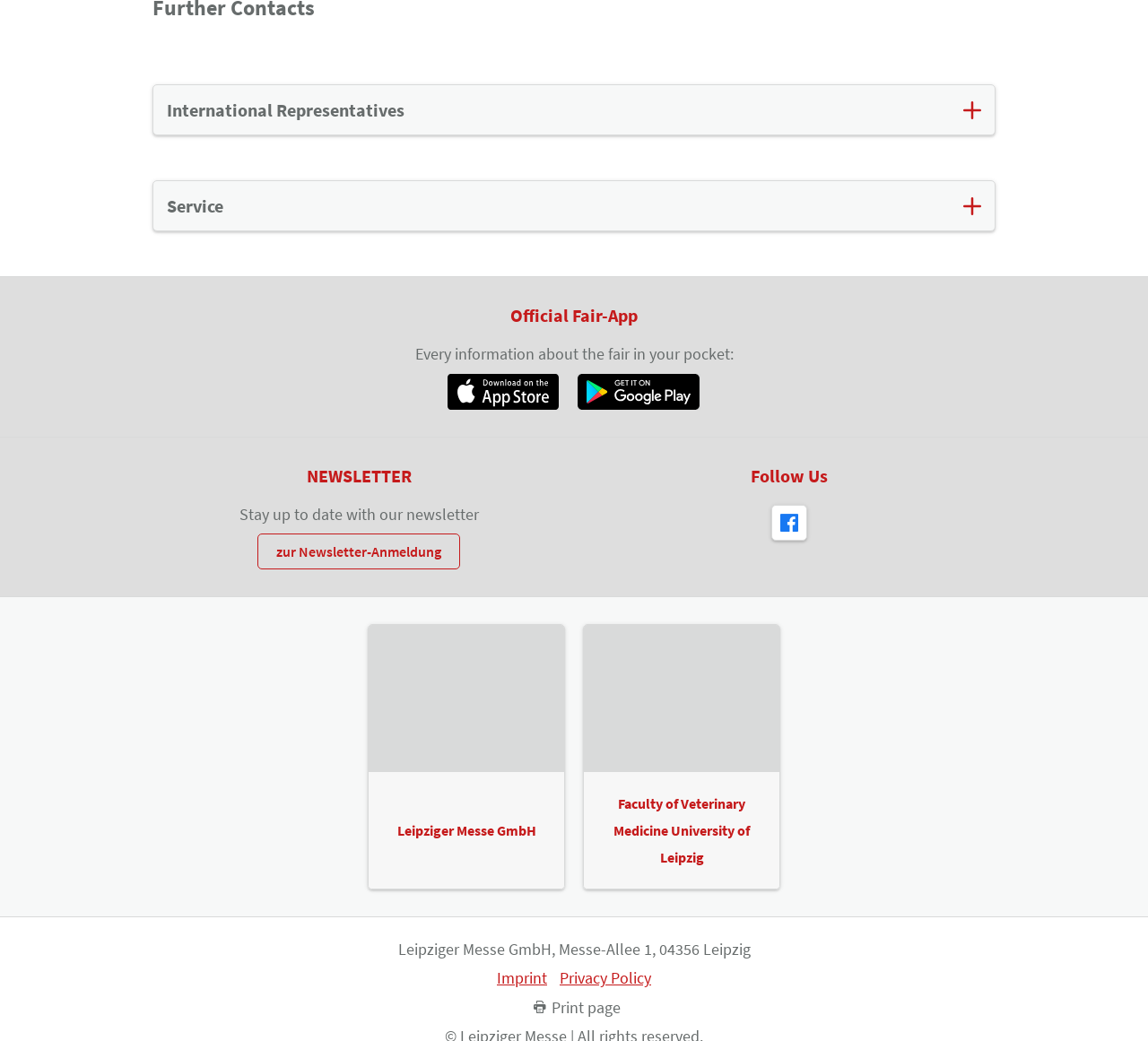Extract the bounding box coordinates for the UI element described by the text: "Business and Finance". The coordinates should be in the form of [left, top, right, bottom] with values between 0 and 1.

None